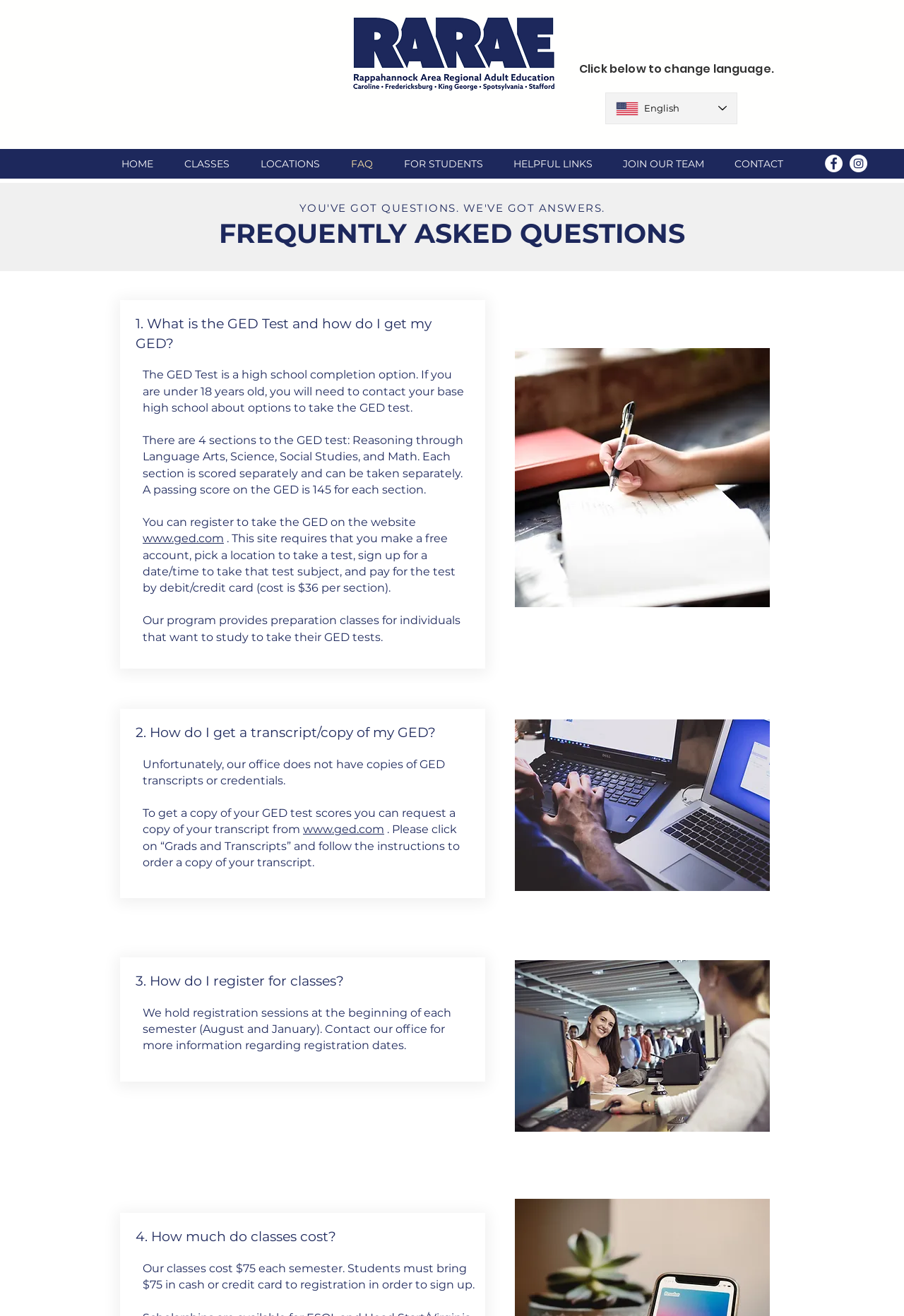Based on the element description "CLASSES", predict the bounding box coordinates of the UI element.

[0.187, 0.115, 0.271, 0.134]